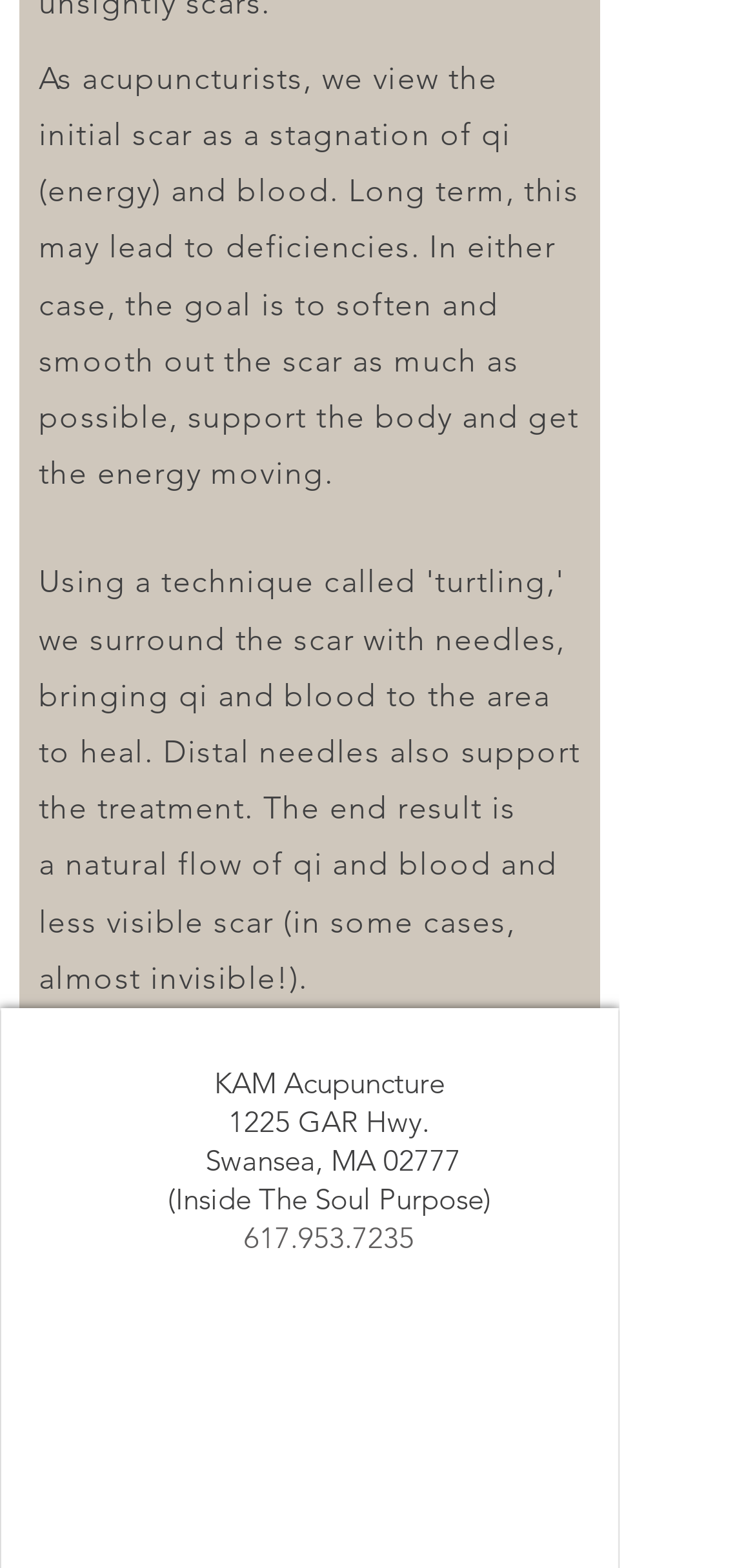Give a one-word or one-phrase response to the question: 
What social media platforms does KAM Acupuncture have?

Facebook, Yelp, Google+, LinkedIn